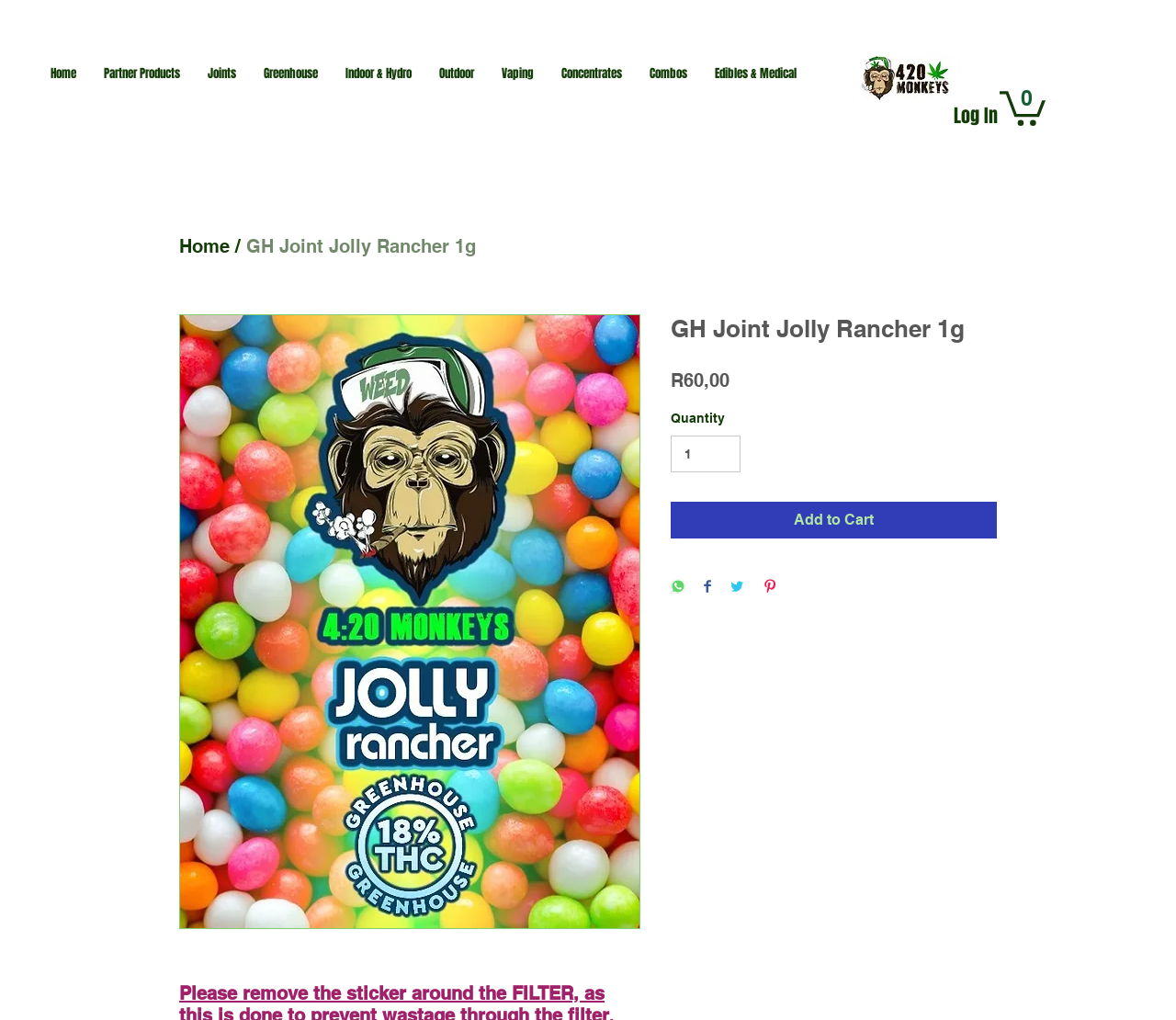Identify the bounding box coordinates for the element you need to click to achieve the following task: "Add GH Joint Jolly Rancher 1g to Cart". The coordinates must be four float values ranging from 0 to 1, formatted as [left, top, right, bottom].

[0.57, 0.492, 0.848, 0.528]